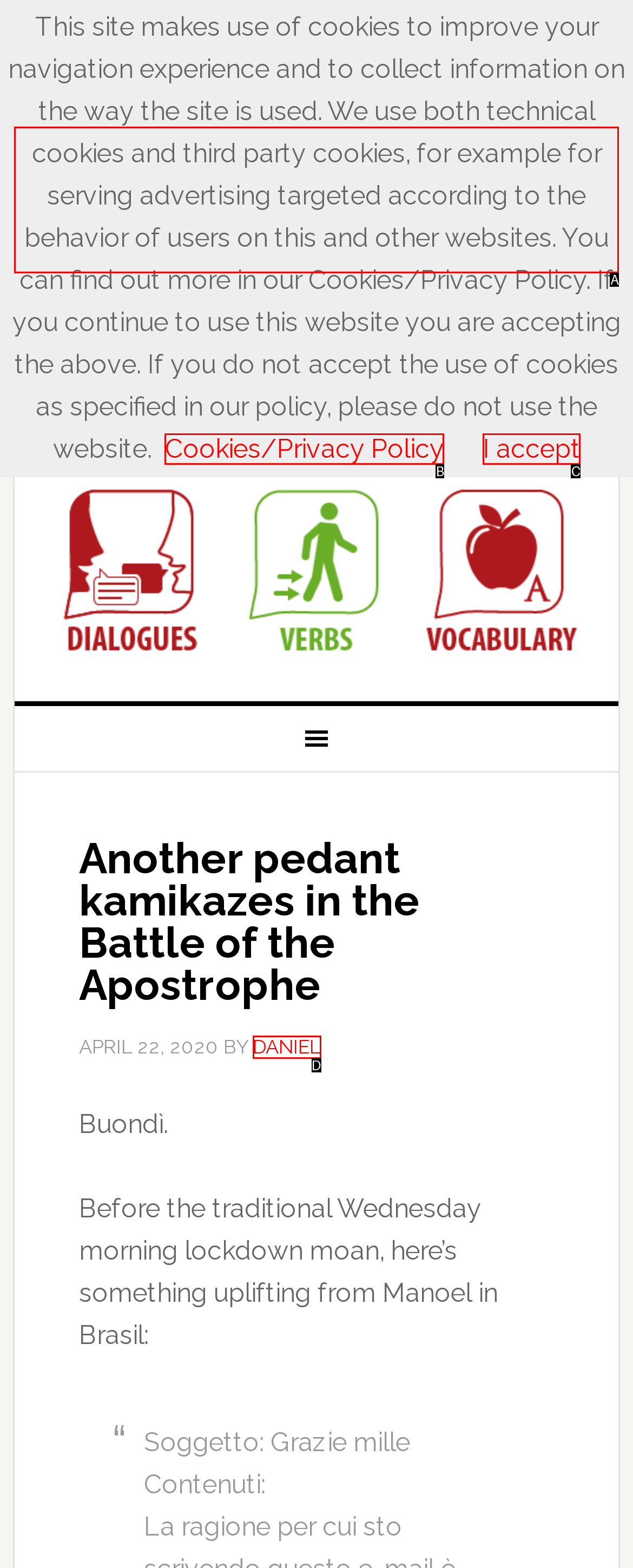Which option best describes: I accept
Respond with the letter of the appropriate choice.

C